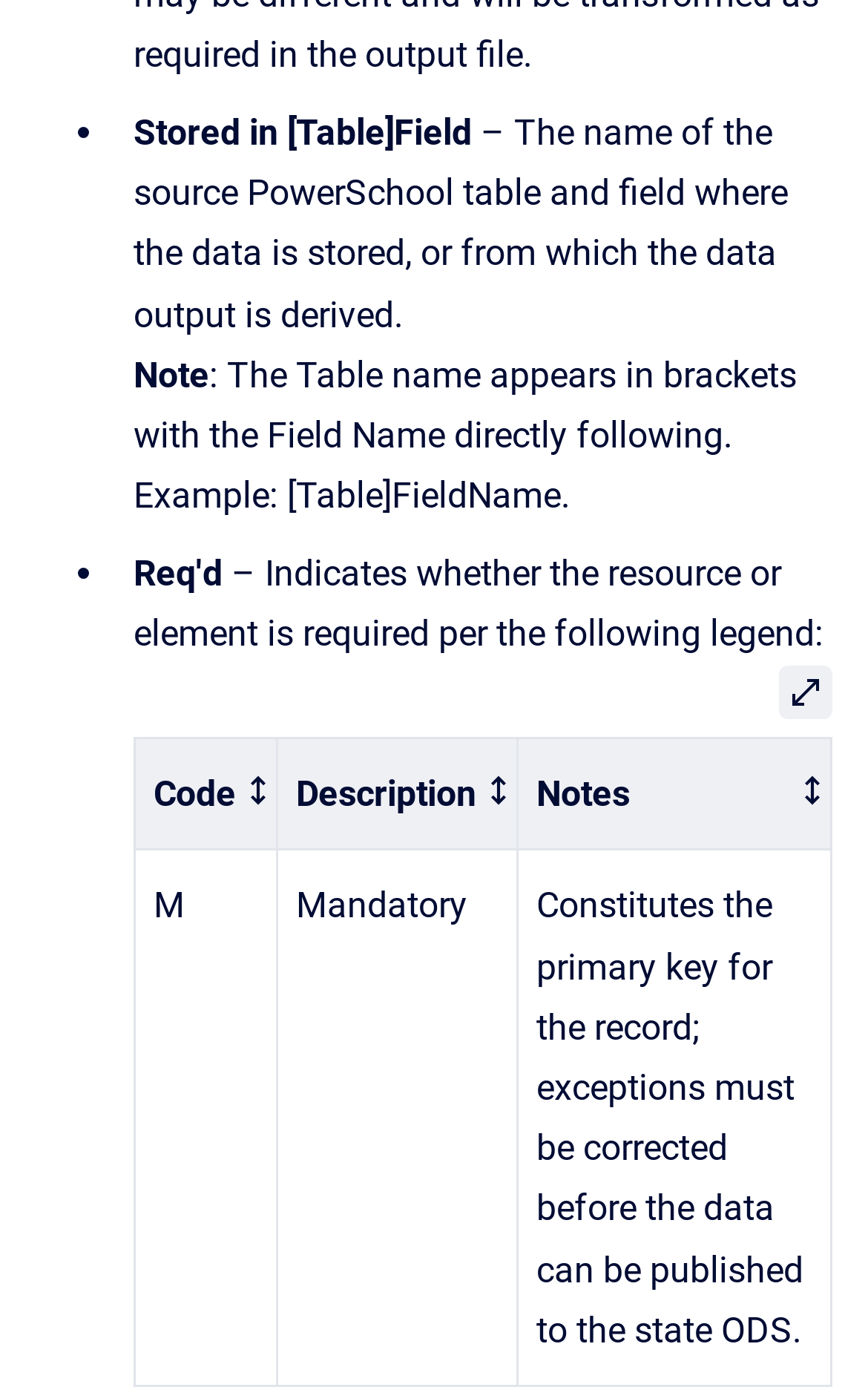What is the meaning of 'M' in the table?
Refer to the image and offer an in-depth and detailed answer to the question.

In the table, the cell containing 'M' corresponds to the 'Description' column, which explains that 'M' stands for 'Mandatory', meaning it constitutes the primary key for the record; exceptions must be corrected before the data can be published to the state ODS.